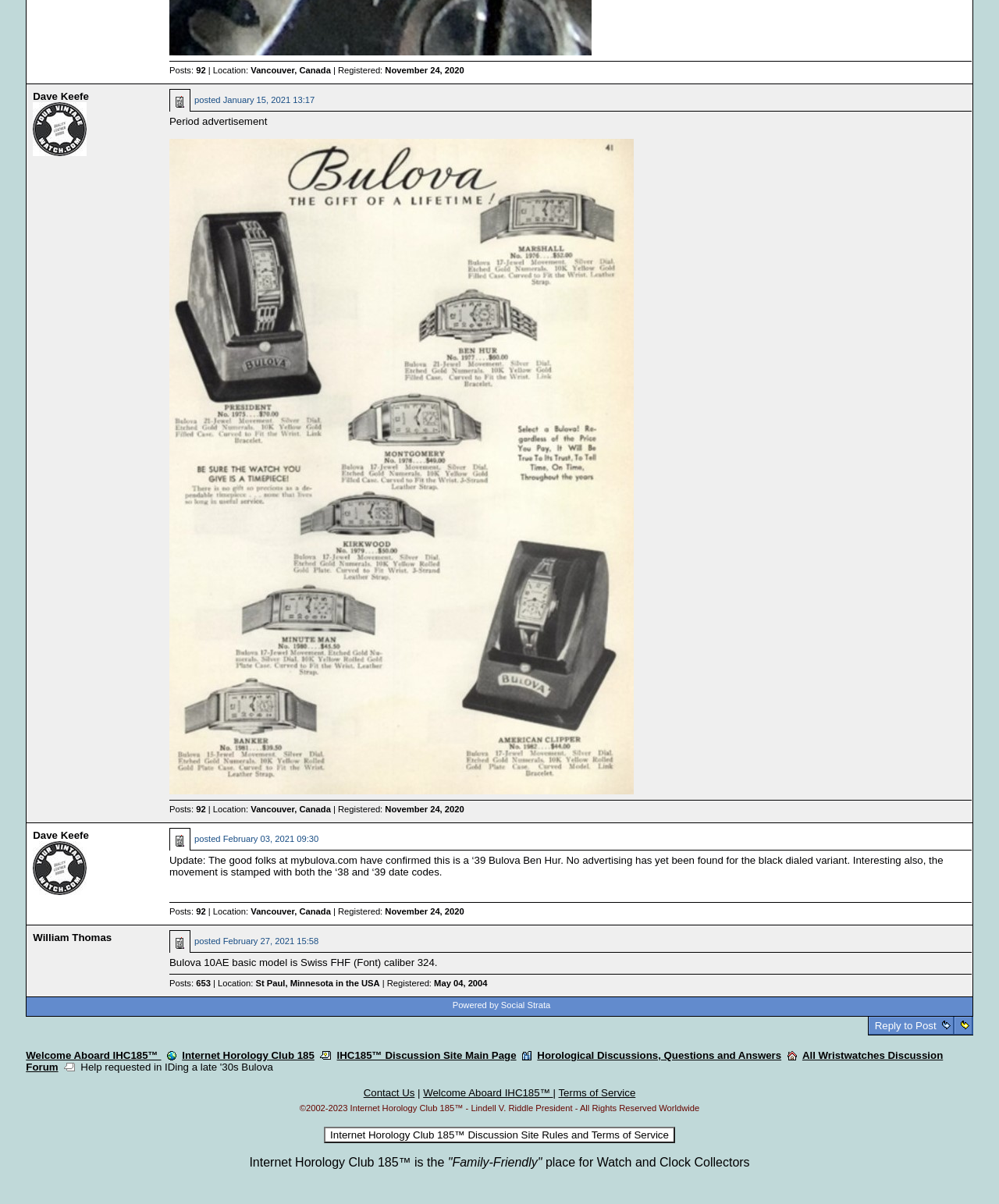How many posts does William Thomas have?
From the image, provide a succinct answer in one word or a short phrase.

653